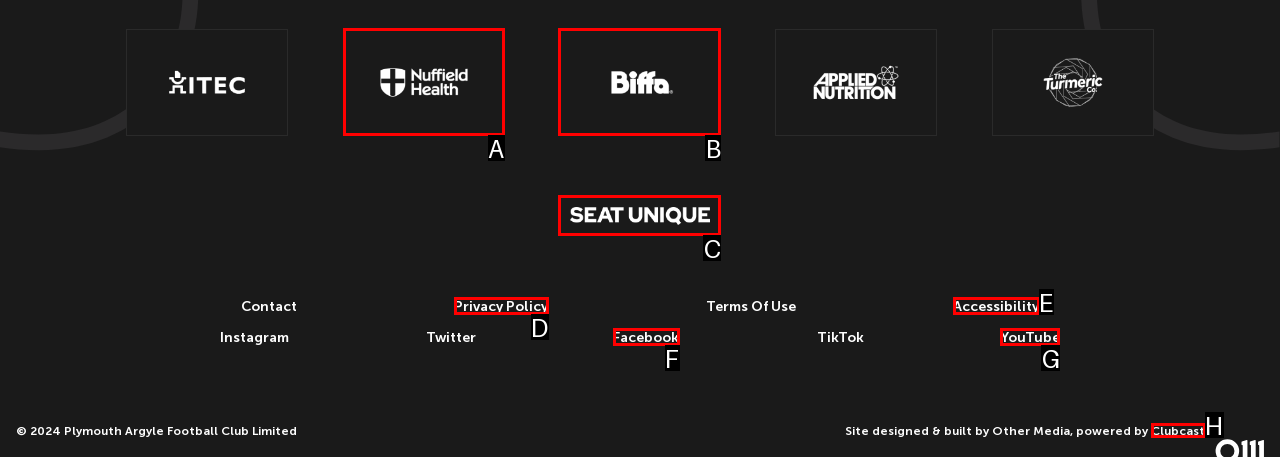Which choice should you pick to execute the task: Visit Nuffield Health
Respond with the letter associated with the correct option only.

A